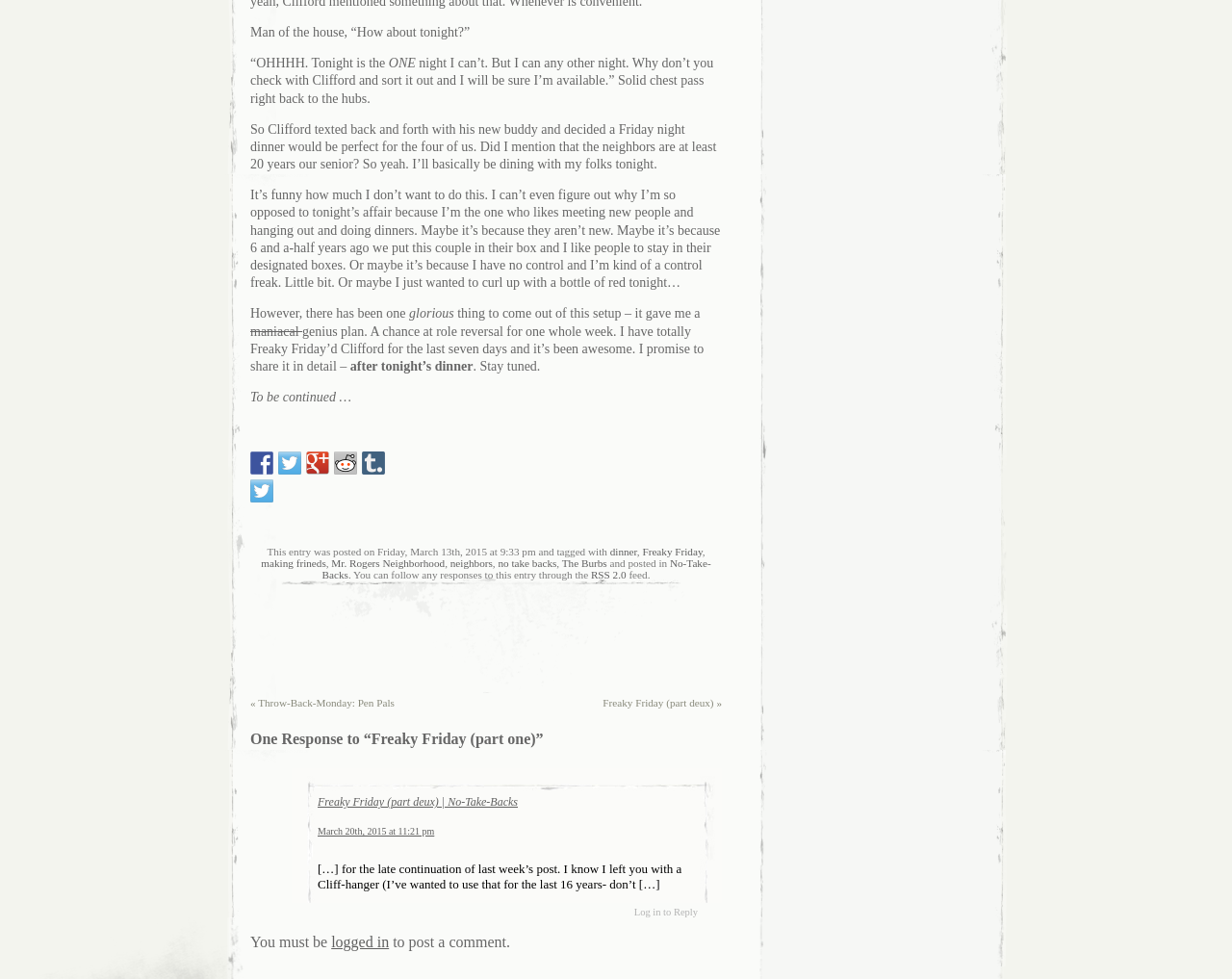What is the author's relationship with Clifford?
Your answer should be a single word or phrase derived from the screenshot.

Husband